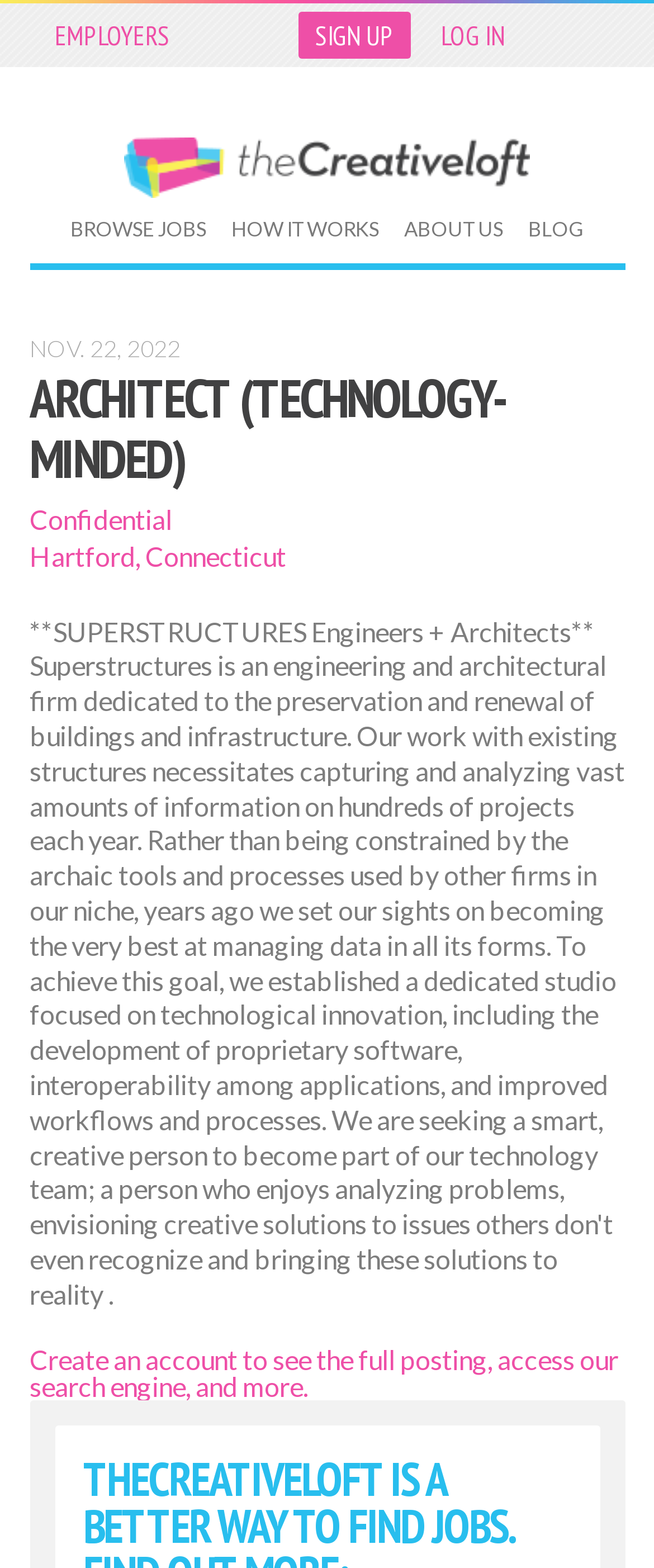Locate the bounding box coordinates of the clickable region necessary to complete the following instruction: "Click on LOG IN". Provide the coordinates in the format of four float numbers between 0 and 1, i.e., [left, top, right, bottom].

[0.649, 0.007, 0.798, 0.037]